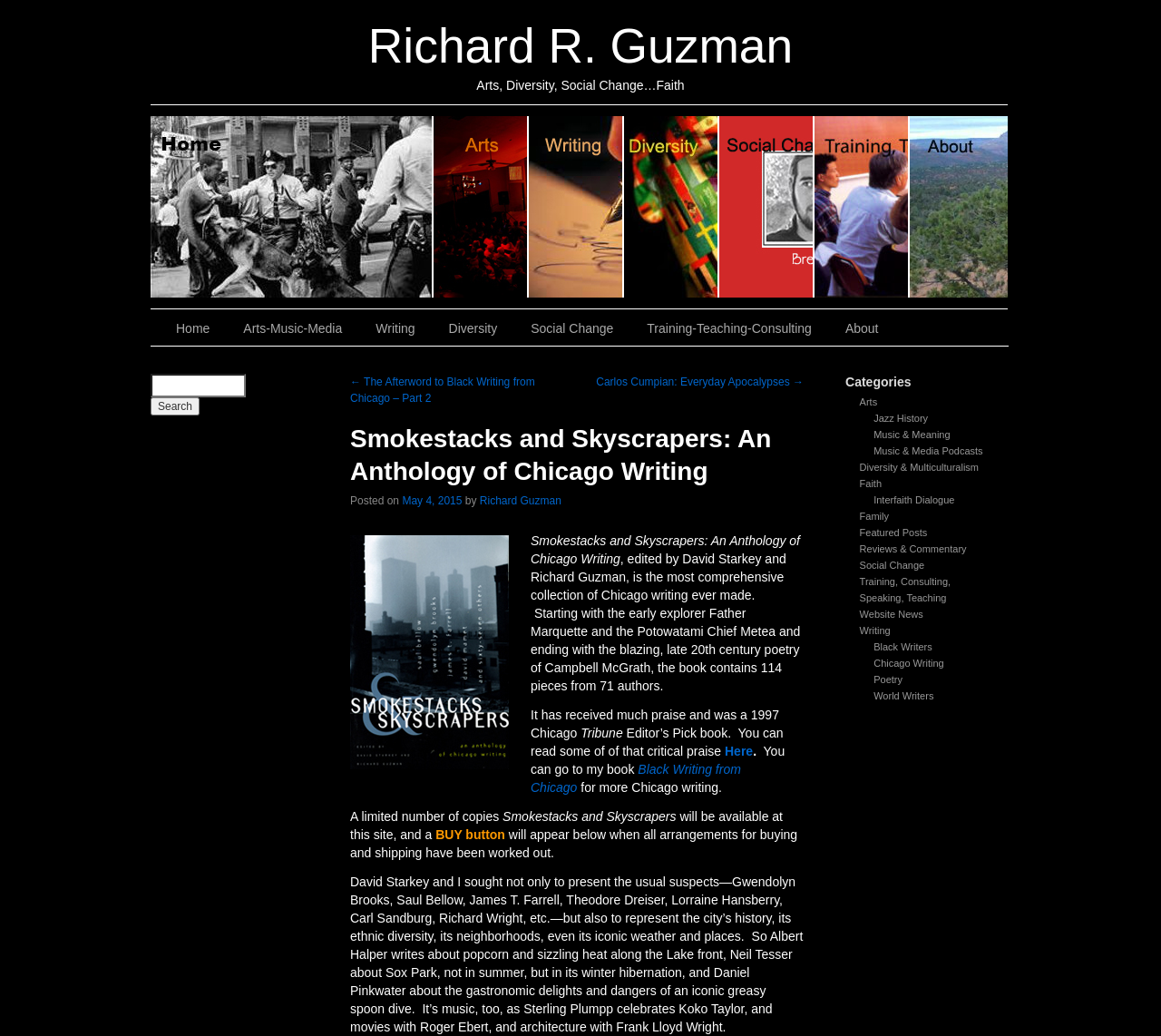Please find the bounding box coordinates of the element that must be clicked to perform the given instruction: "Search for a topic". The coordinates should be four float numbers from 0 to 1, i.e., [left, top, right, bottom].

[0.13, 0.361, 0.212, 0.384]